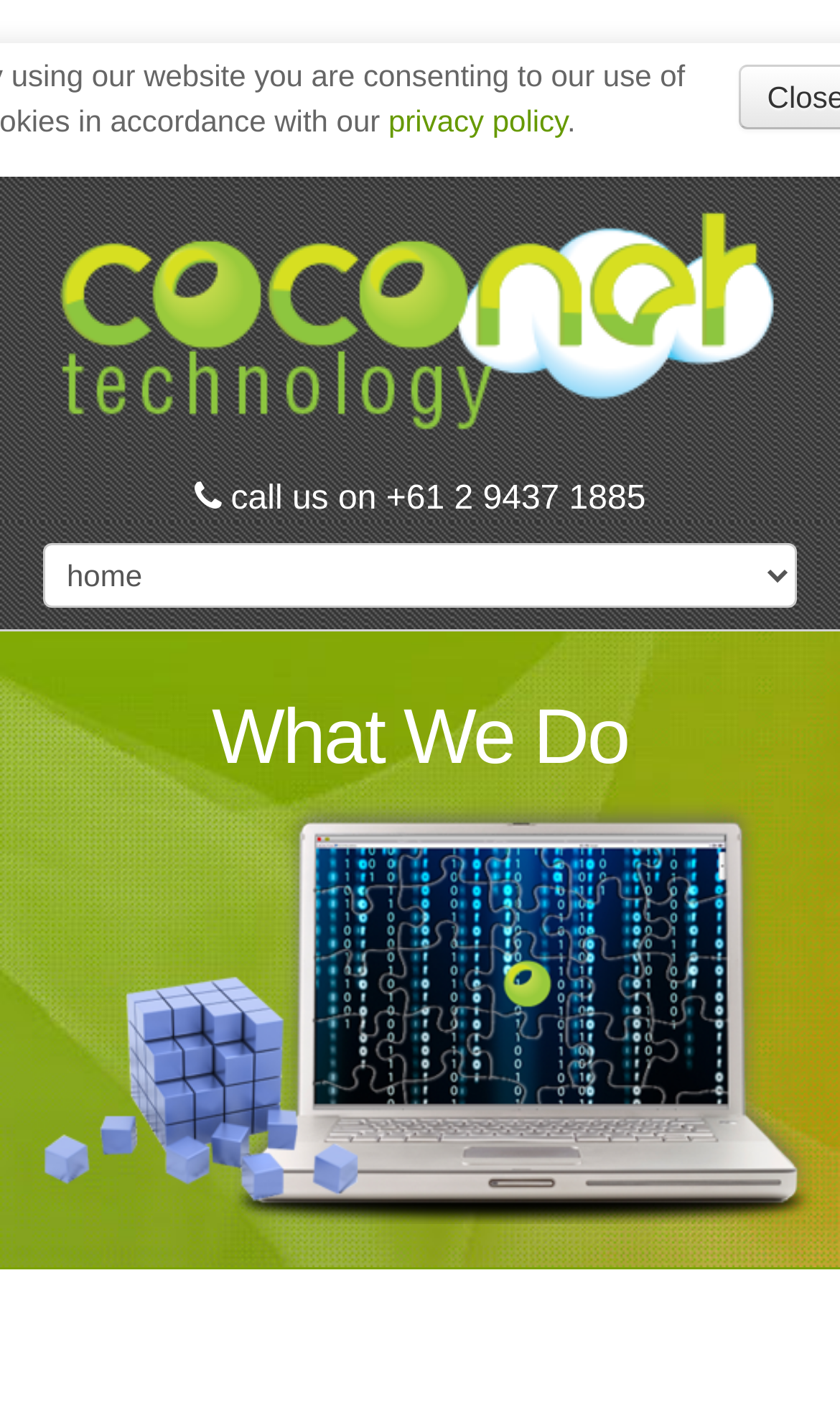Provide the bounding box coordinates for the specified HTML element described in this description: "December 2023". The coordinates should be four float numbers ranging from 0 to 1, in the format [left, top, right, bottom].

None